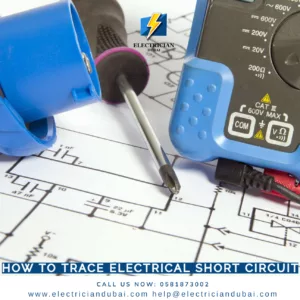What is the background of the image?
Give a single word or phrase as your answer by examining the image.

Blueprints-style background